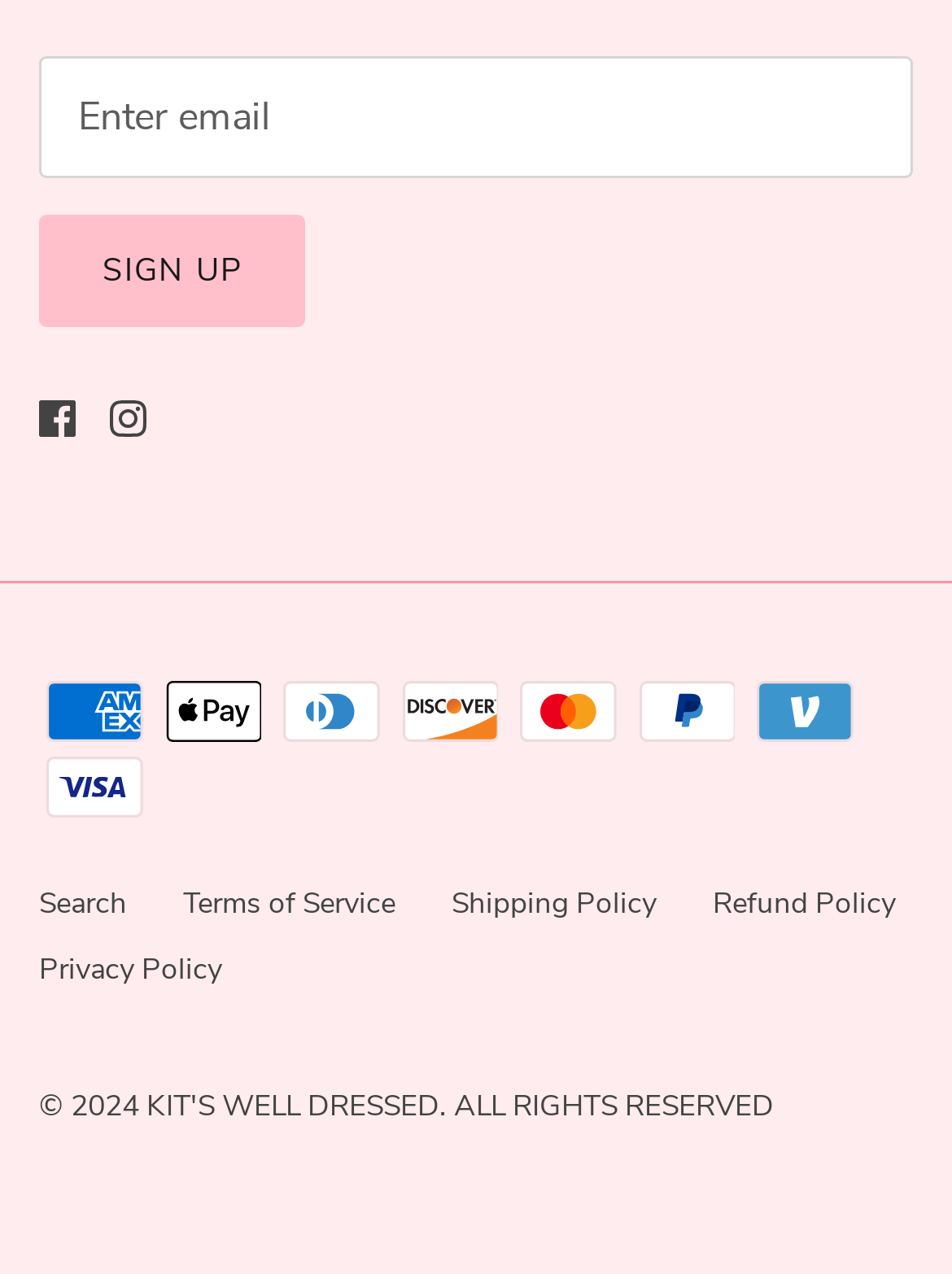Please provide a one-word or phrase answer to the question: 
How many social media links are available?

2